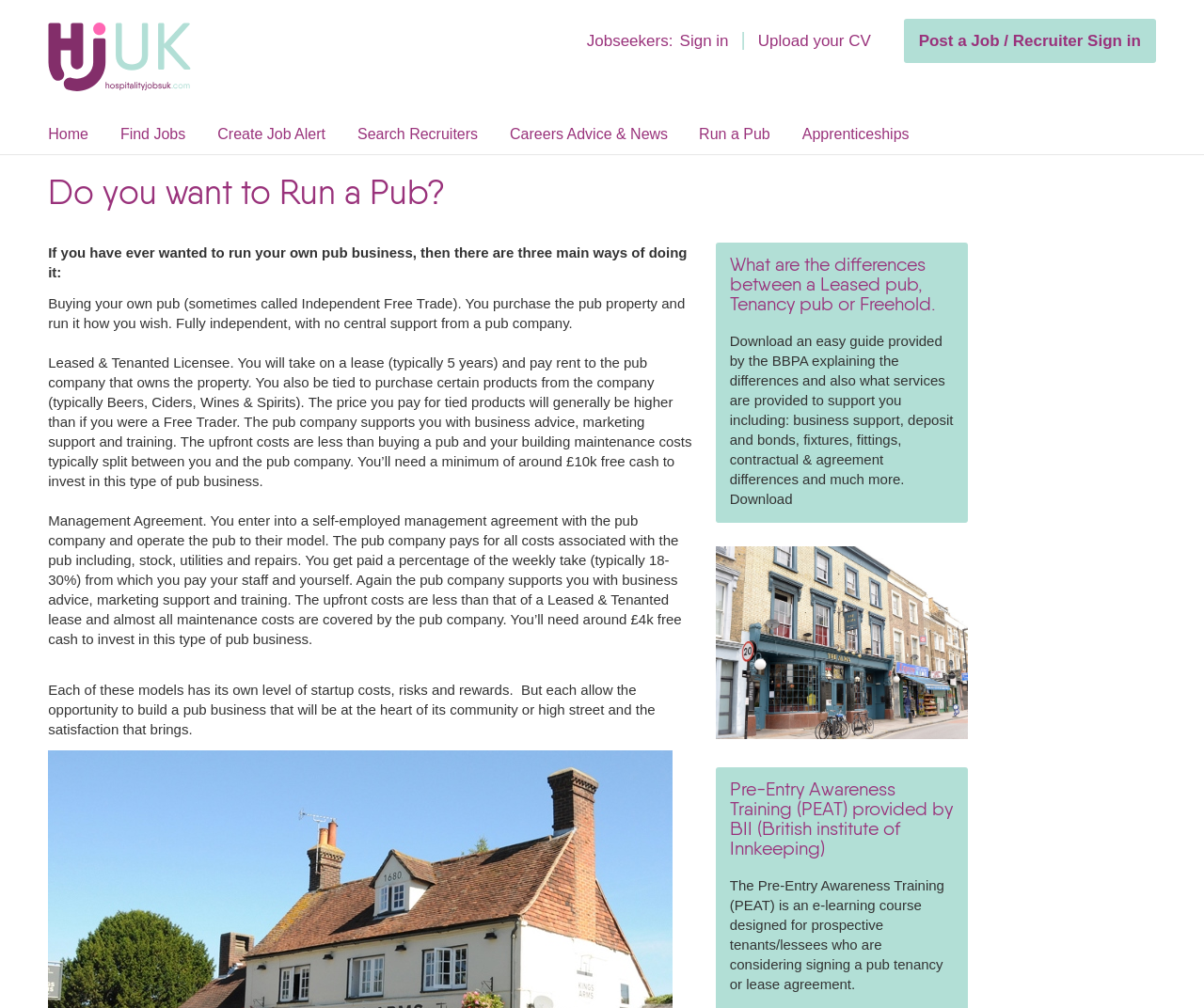Could you provide the bounding box coordinates for the portion of the screen to click to complete this instruction: "Click on 'Upload your CV'"?

[0.627, 0.028, 0.726, 0.053]